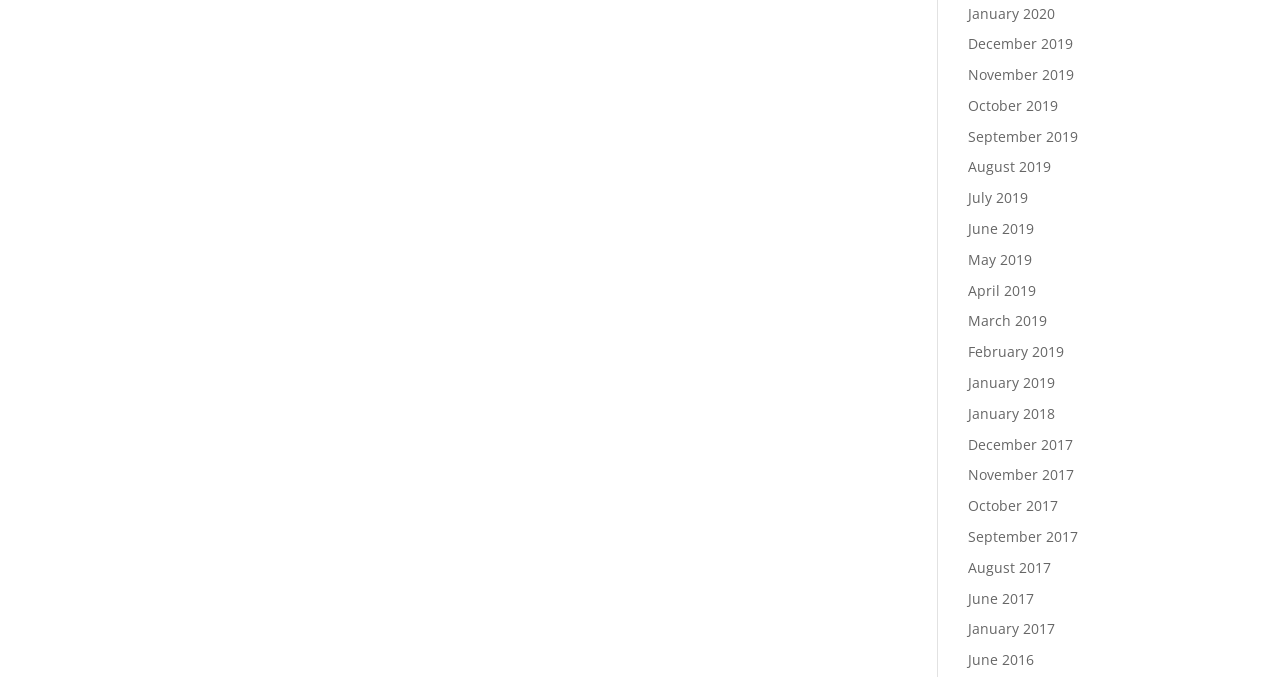Please locate the bounding box coordinates of the element's region that needs to be clicked to follow the instruction: "view January 2018". The bounding box coordinates should be provided as four float numbers between 0 and 1, i.e., [left, top, right, bottom].

[0.756, 0.597, 0.824, 0.625]